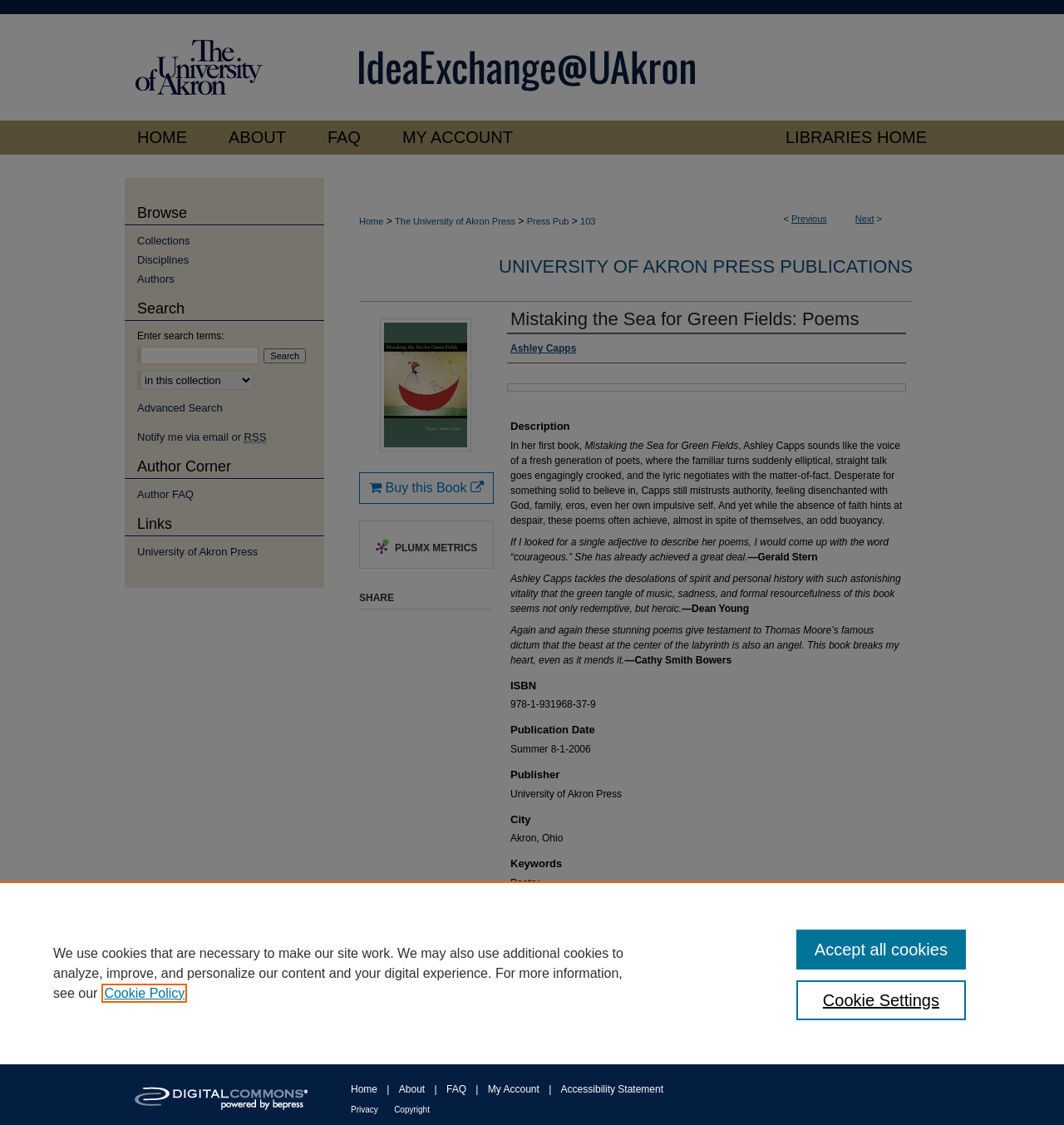Locate the bounding box coordinates of the UI element described by: "Buy this Book". The bounding box coordinates should consist of four float numbers between 0 and 1, i.e., [left, top, right, bottom].

[0.338, 0.42, 0.464, 0.448]